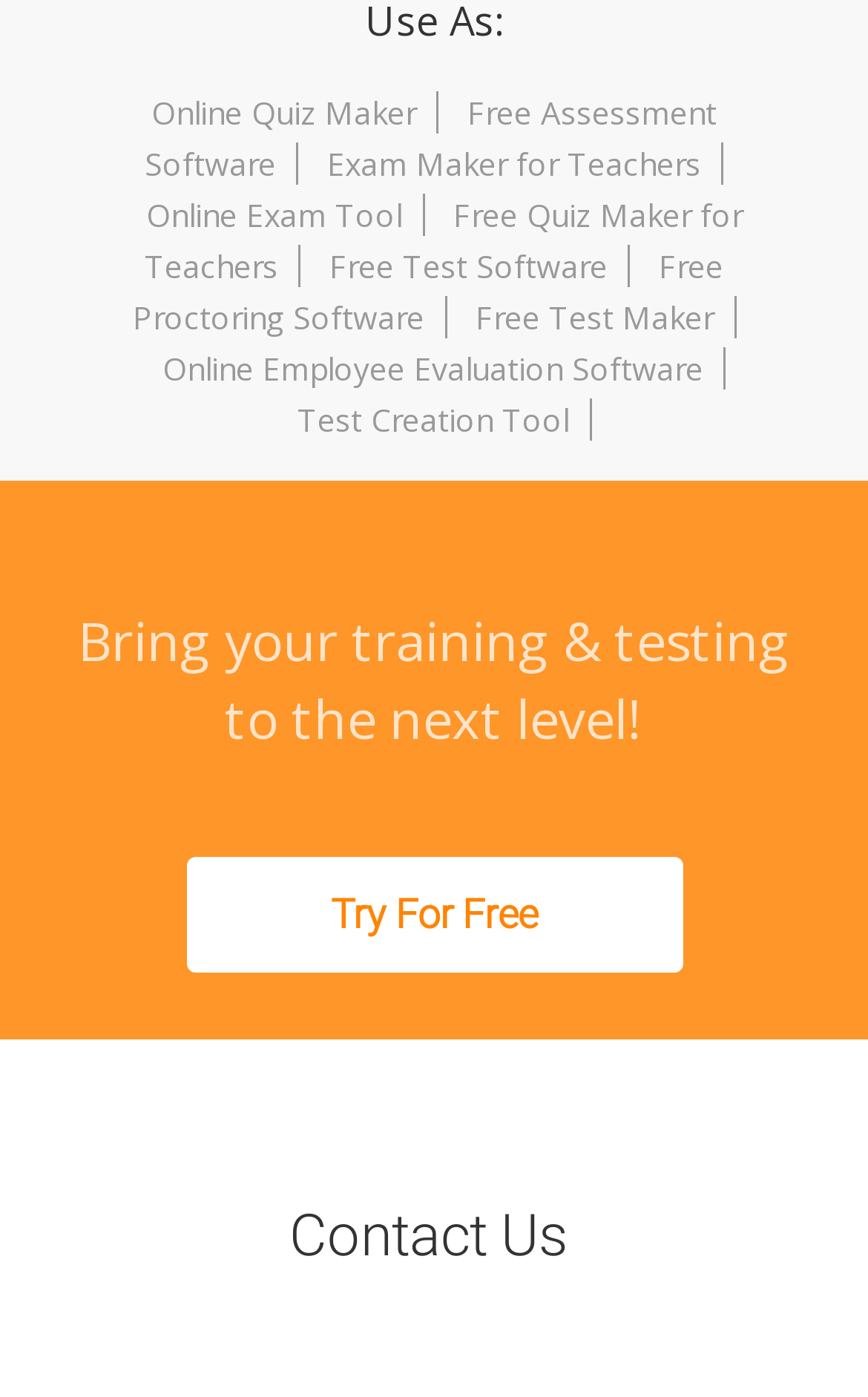What is the main purpose of this website?
Using the image, provide a detailed and thorough answer to the question.

Based on the links provided on the webpage, such as 'Online Quiz Maker', 'Free Assessment Software', 'Exam Maker for Teachers', and 'Online Exam Tool', it can be inferred that the main purpose of this website is to provide a platform for creating online quizzes and exams.